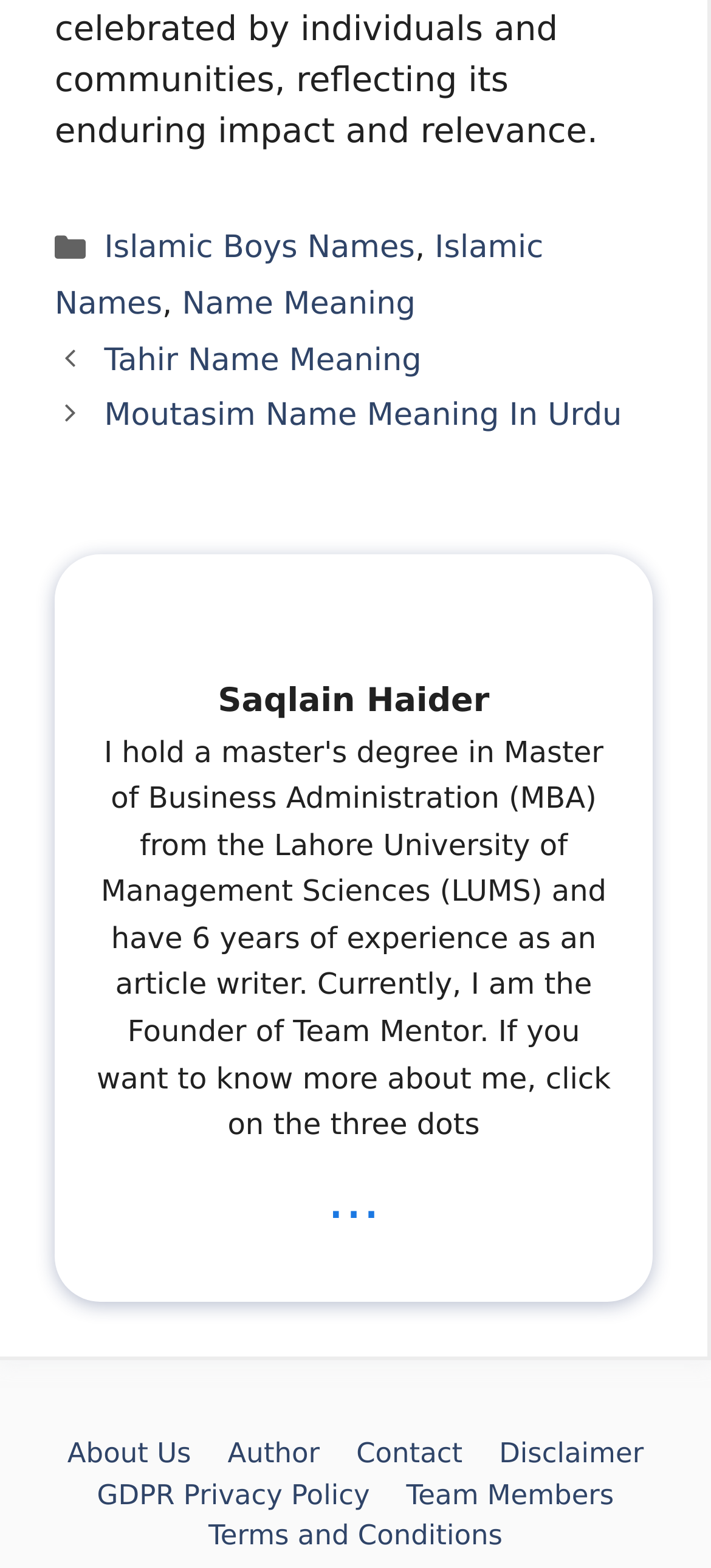How many links are in the navigation section?
With the help of the image, please provide a detailed response to the question.

I counted the number of links in the navigation section, which are 'Tahir Name Meaning' and 'Moutasim Name Meaning In Urdu'.